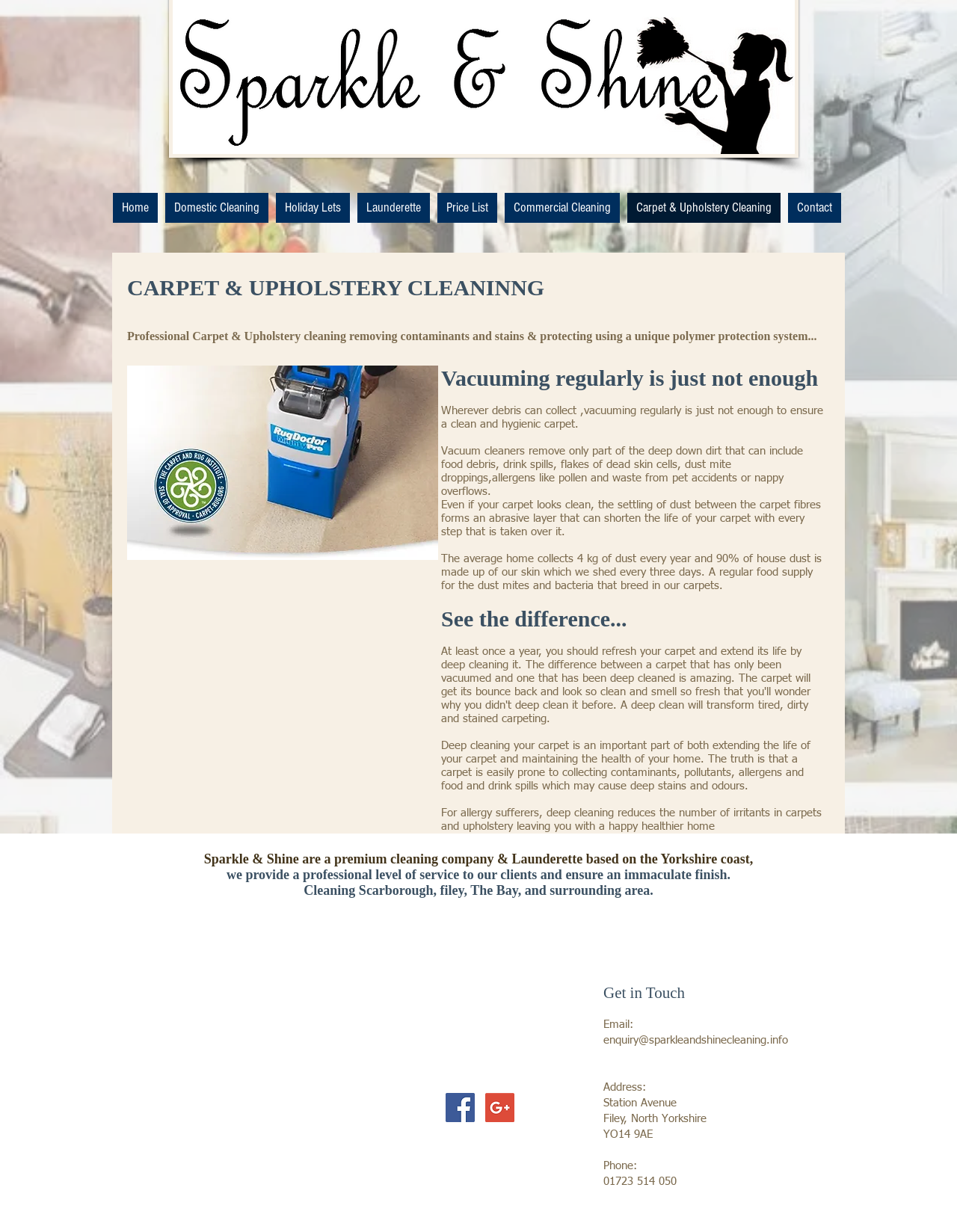What is the purpose of deep cleaning carpets?
Based on the screenshot, provide a one-word or short-phrase response.

Extending carpet life and maintaining home health